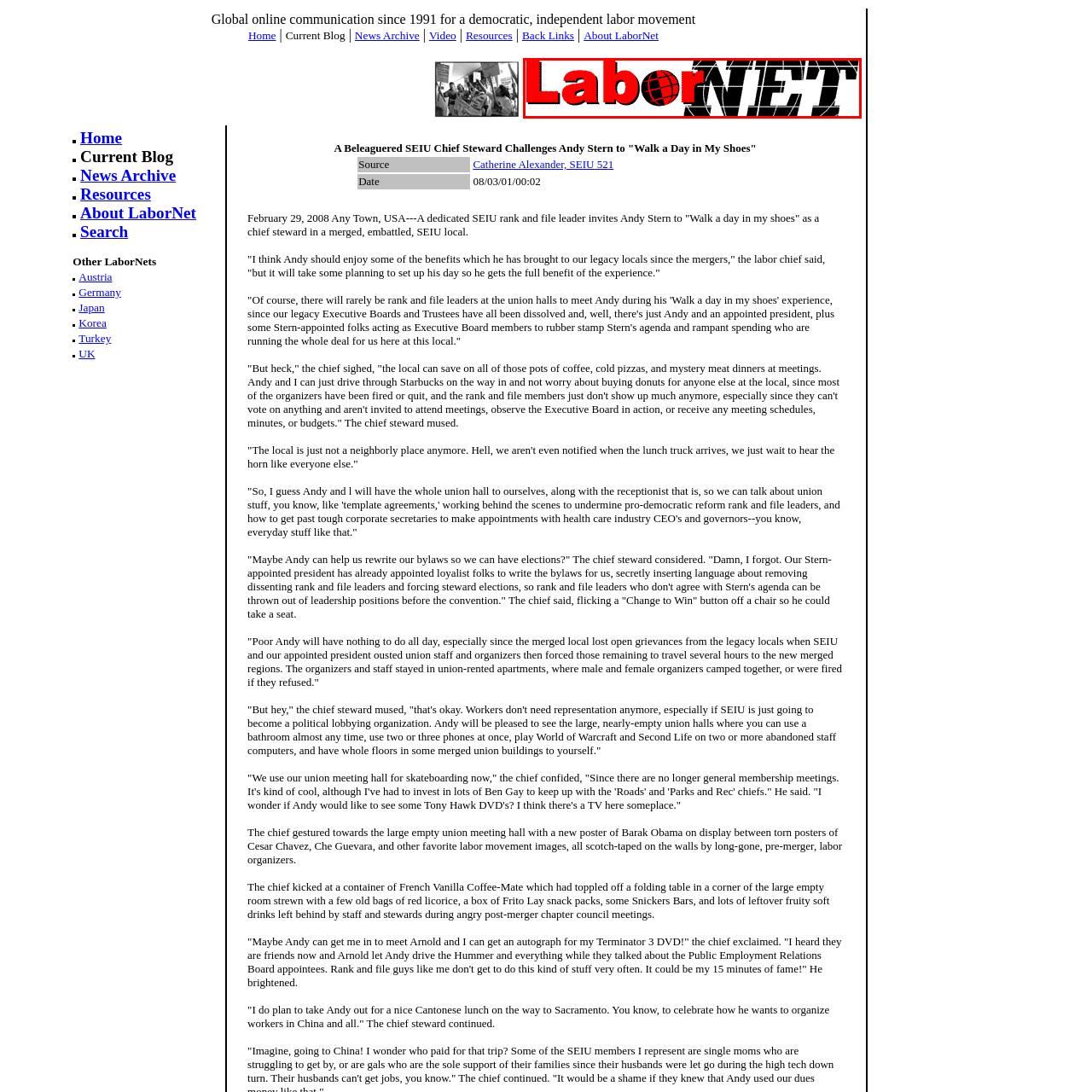What is integrated into the 'o' of the word 'Labor'?
Observe the image inside the red bounding box and answer the question using only one word or a short phrase.

A globe icon